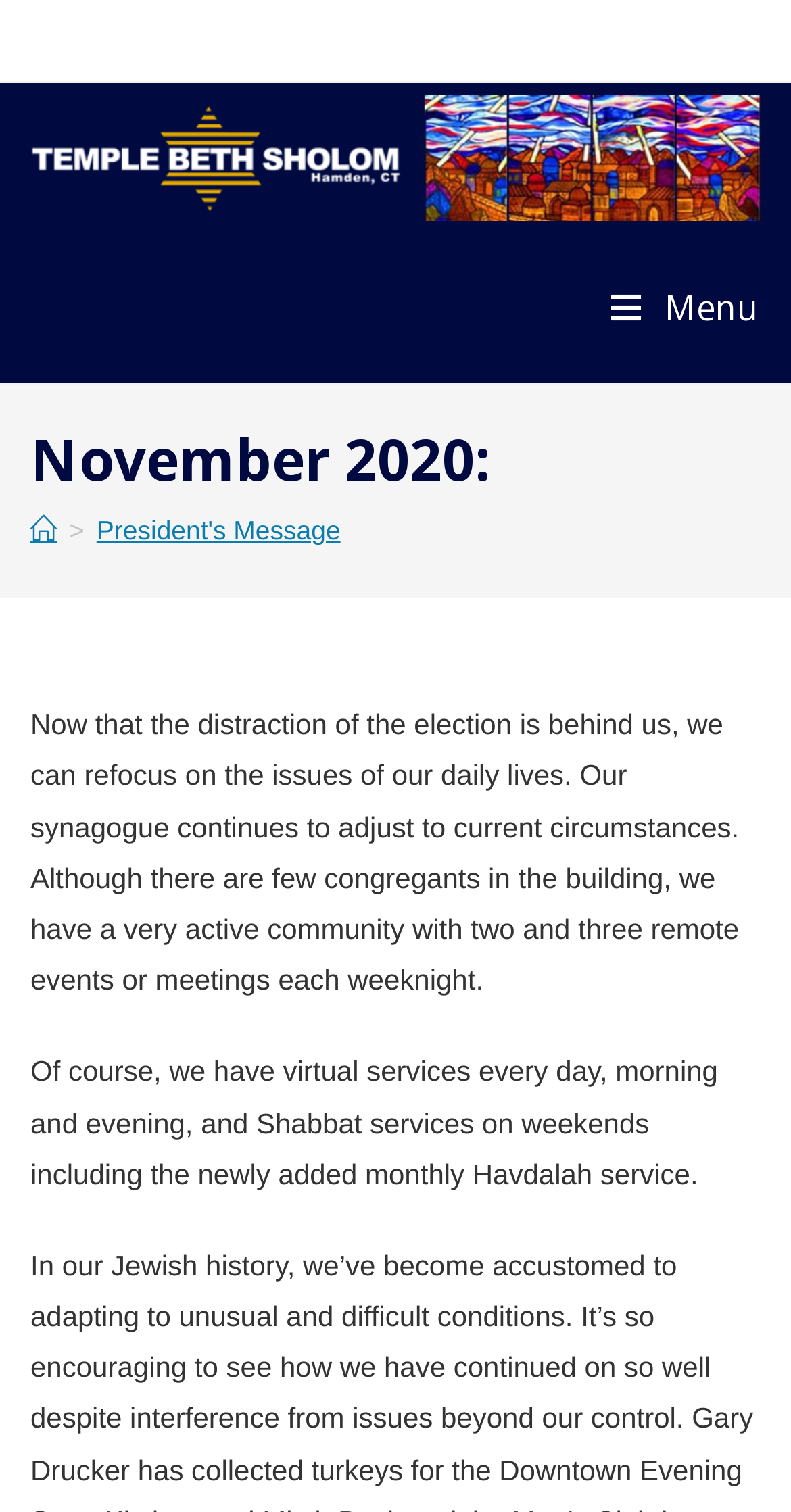How many remote events or meetings are held each weeknight?
Provide a well-explained and detailed answer to the question.

I found the answer by reading the StaticText element that mentions 'we have a very active community with two and three remote events or meetings each weeknight'.